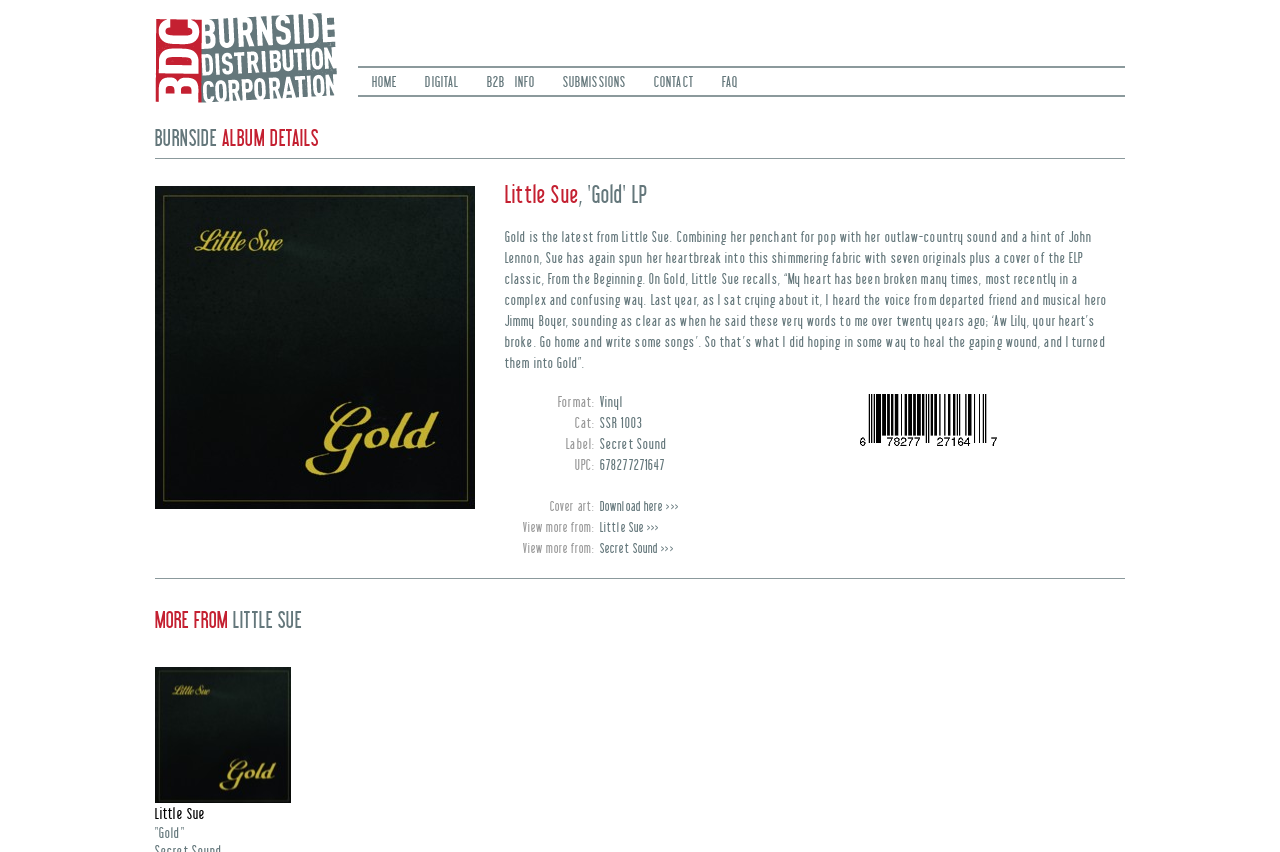Look at the image and write a detailed answer to the question: 
What is the format of the album?

The format of the album can be found in the text 'Format: Vinyl' which is located below the description of the album on the webpage.